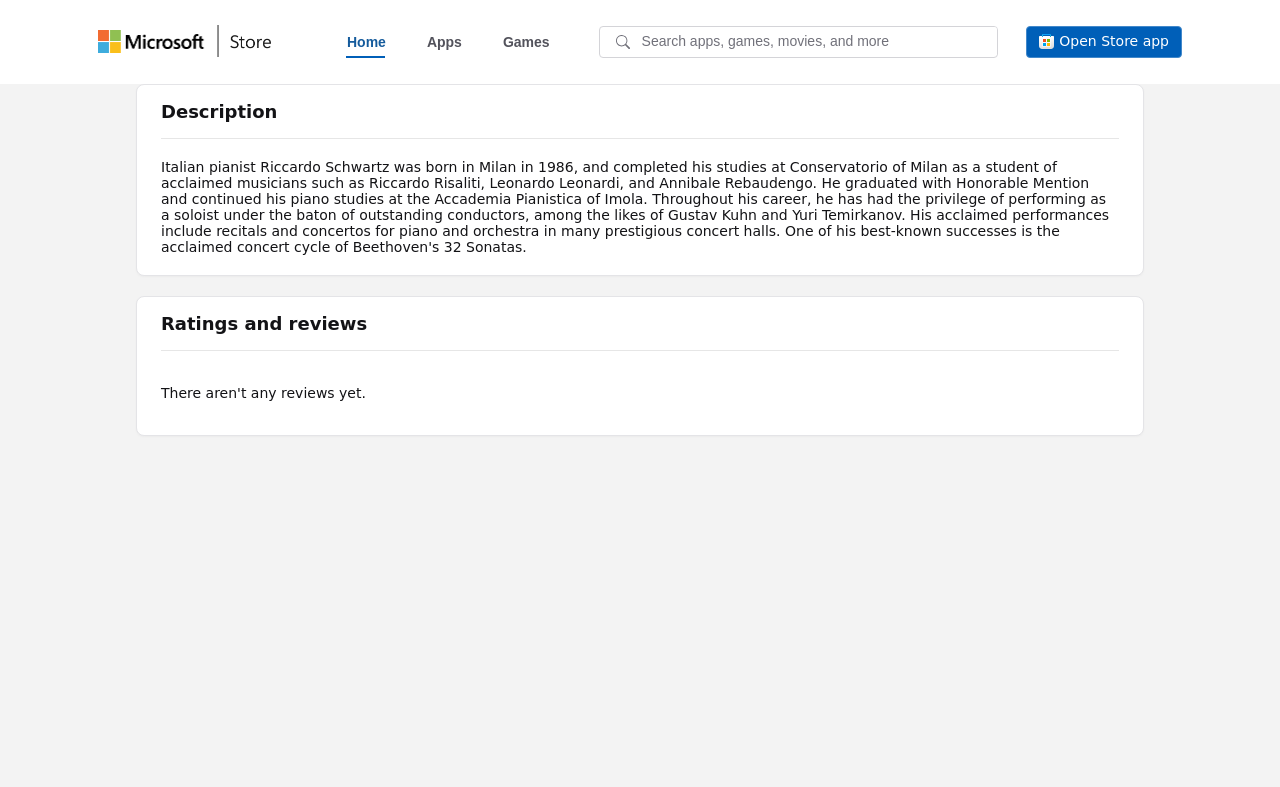What is the name of the store app?
Look at the image and provide a short answer using one word or a phrase.

Microsoft Store app